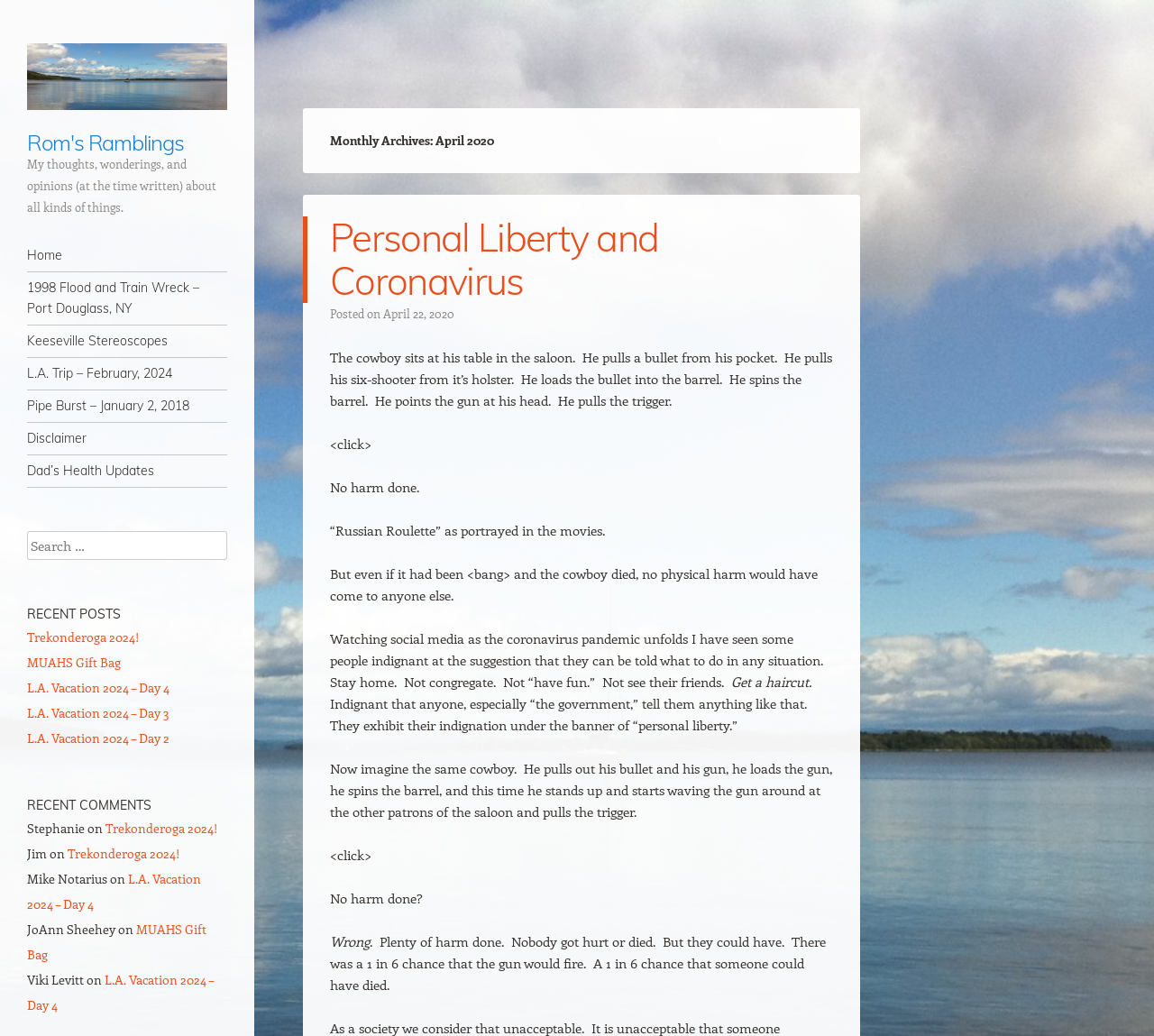Provide a brief response using a word or short phrase to this question:
What is the name of the blog?

Rom's Ramblings